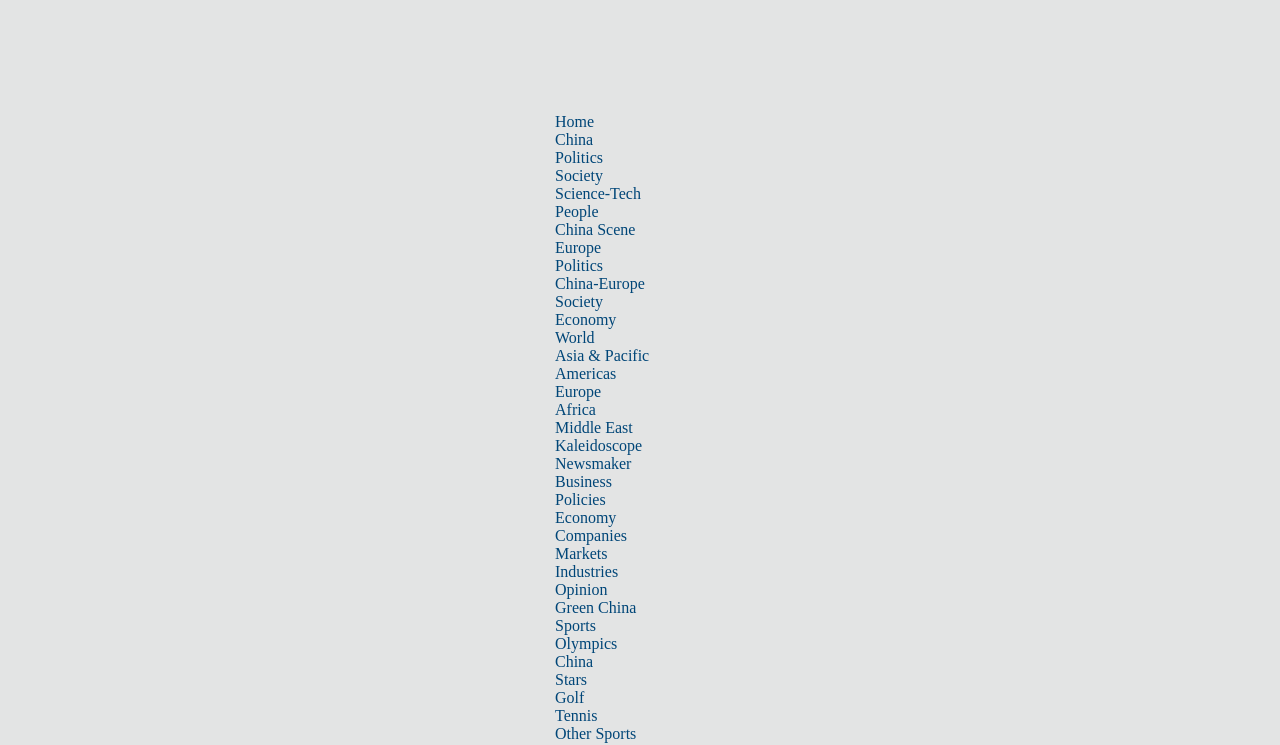What is the category of the link 'Kaleidoscope'? Please answer the question using a single word or phrase based on the image.

News